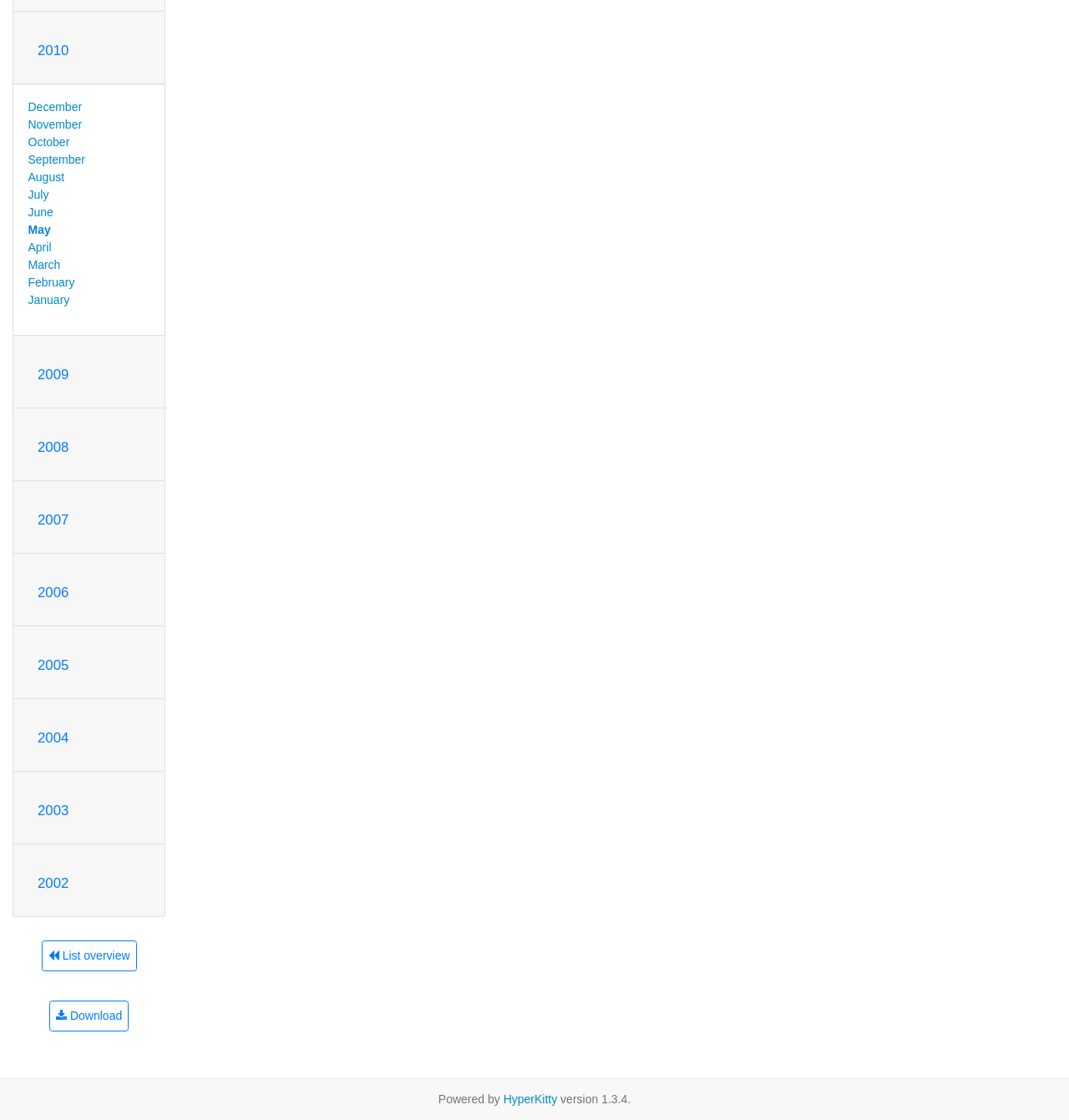From the element description: "Buick", extract the bounding box coordinates of the UI element. The coordinates should be expressed as four float numbers between 0 and 1, in the order [left, top, right, bottom].

None